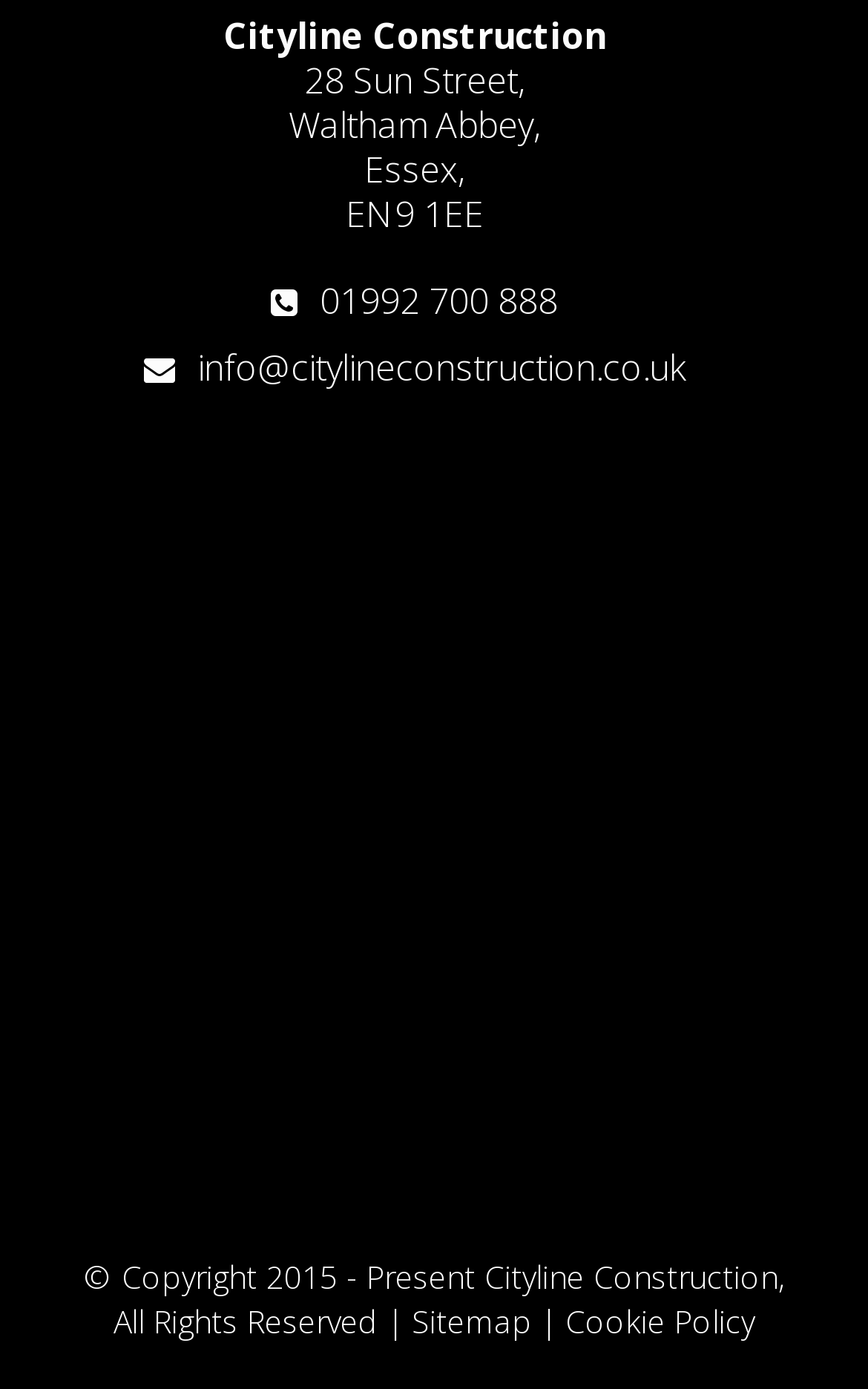Give a short answer using one word or phrase for the question:
What is the phone number?

01992 700 888